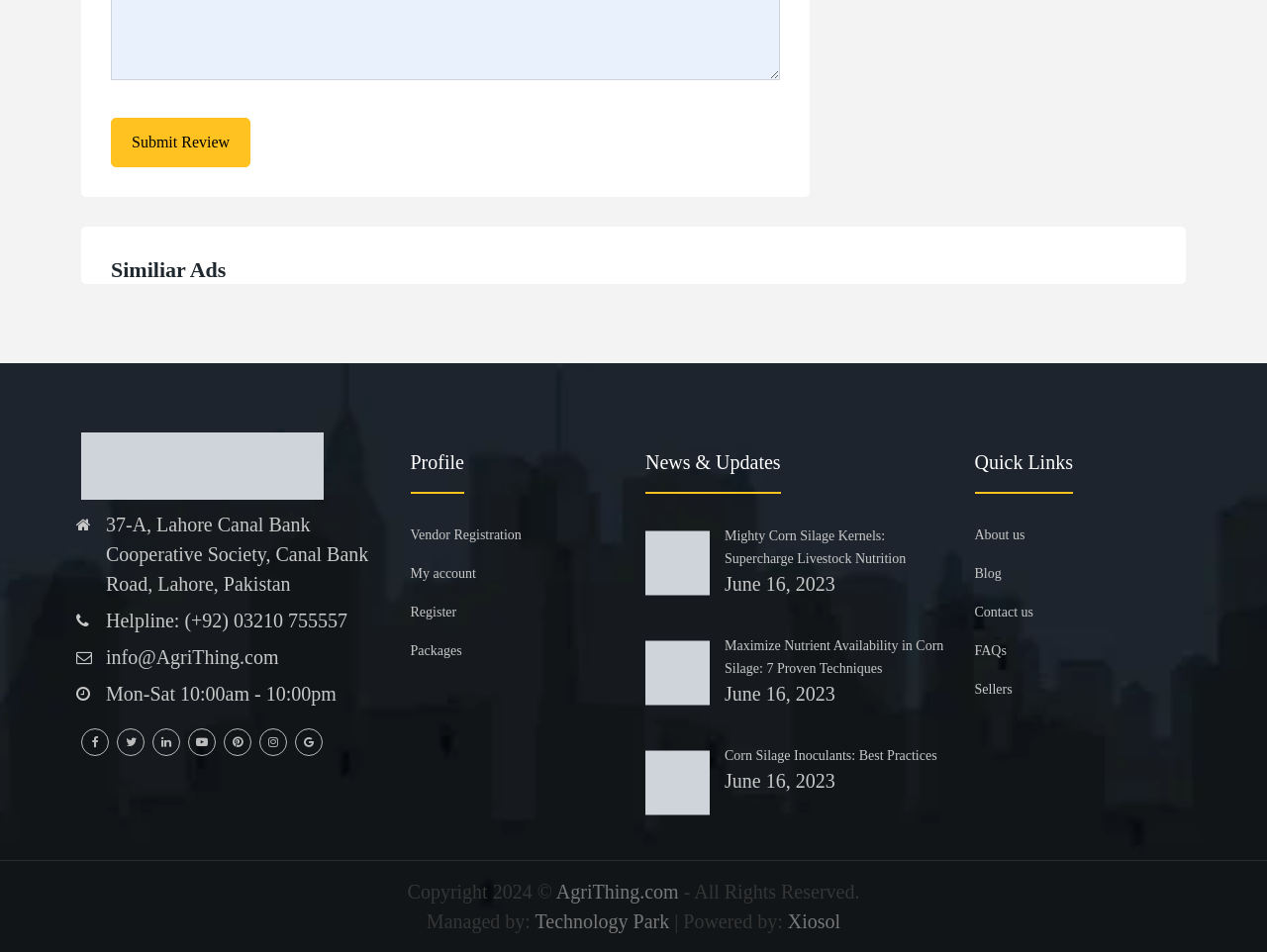What is the topic of the first news update?
Look at the image and respond with a single word or a short phrase.

Mighty Corn Silage Kernels